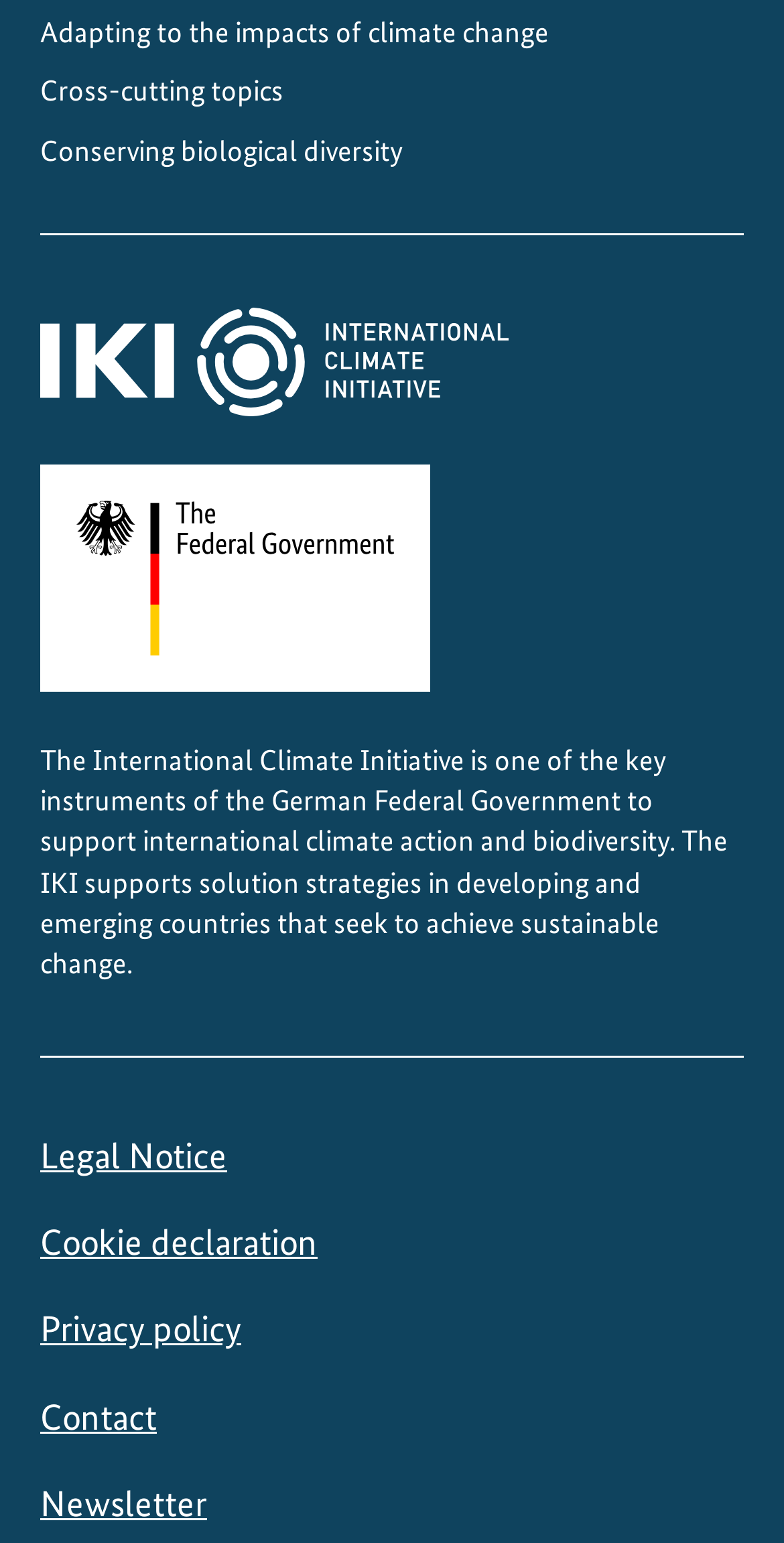Please look at the image and answer the question with a detailed explanation: How many links are available in the footer navigation?

The footer navigation is located at the bottom of the webpage, and it contains 6 links, which are 'Legal Notice', 'Cookie declaration', 'Privacy policy', 'Contact', 'Newsletter', and 'Complaint mechanism'.